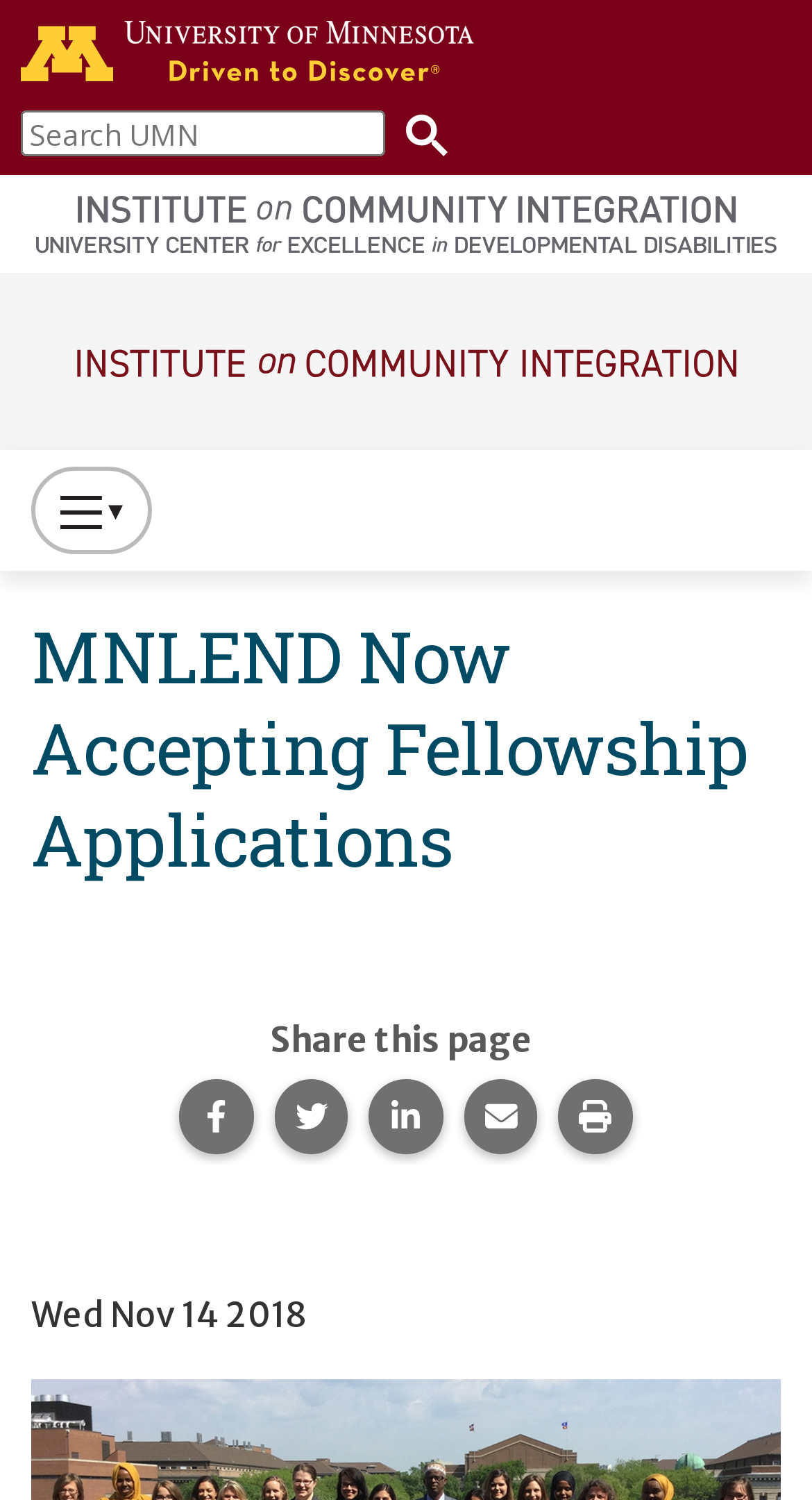Please identify the bounding box coordinates of the element on the webpage that should be clicked to follow this instruction: "Share this page on Facebook". The bounding box coordinates should be given as four float numbers between 0 and 1, formatted as [left, top, right, bottom].

[0.221, 0.72, 0.312, 0.769]